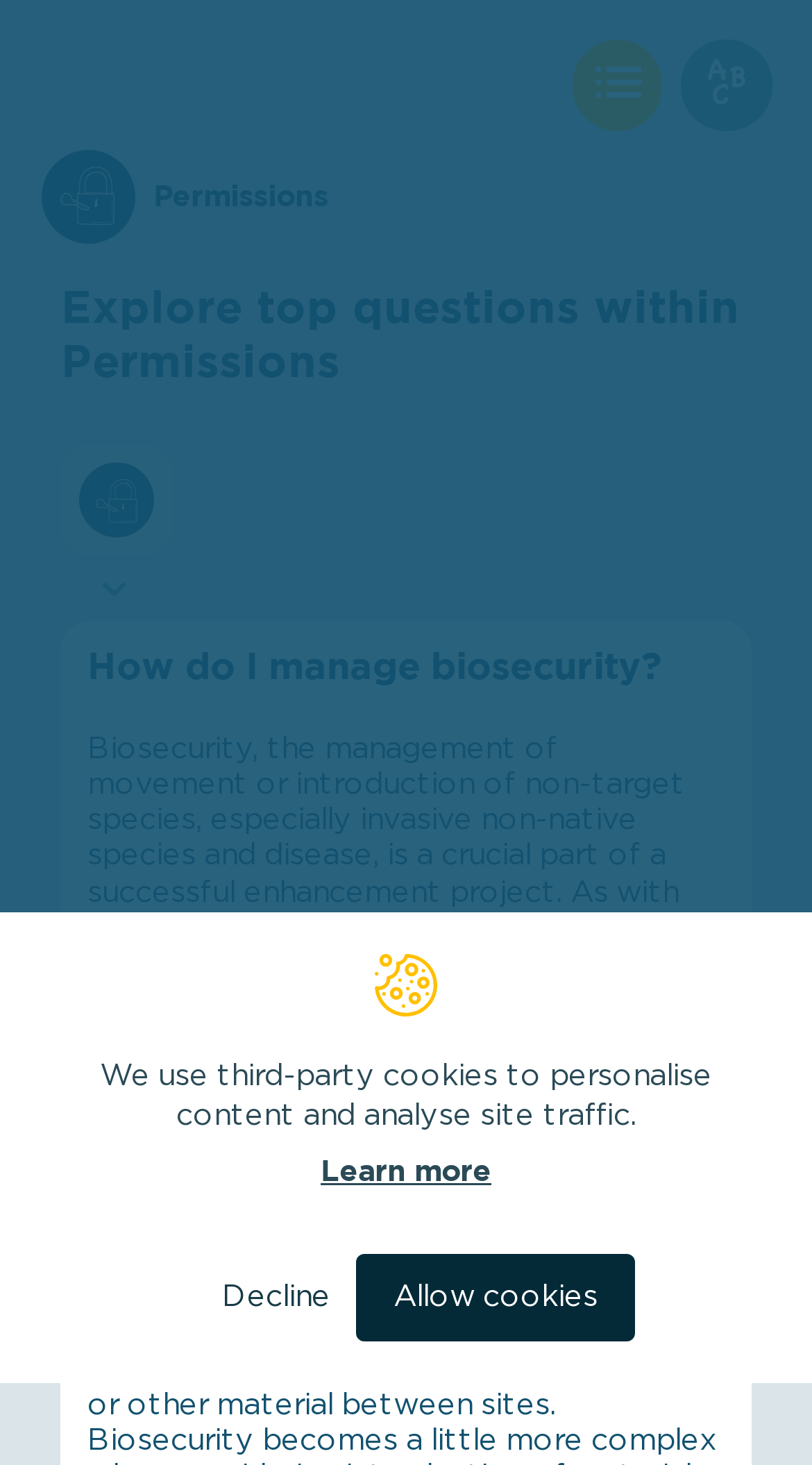What is the purpose of the image on the webpage?
Please give a detailed and elaborate answer to the question based on the image.

There is an image on the webpage, but its purpose is not explicitly stated. It could be a decorative element or related to the content, but without more context, it's difficult to determine its purpose.